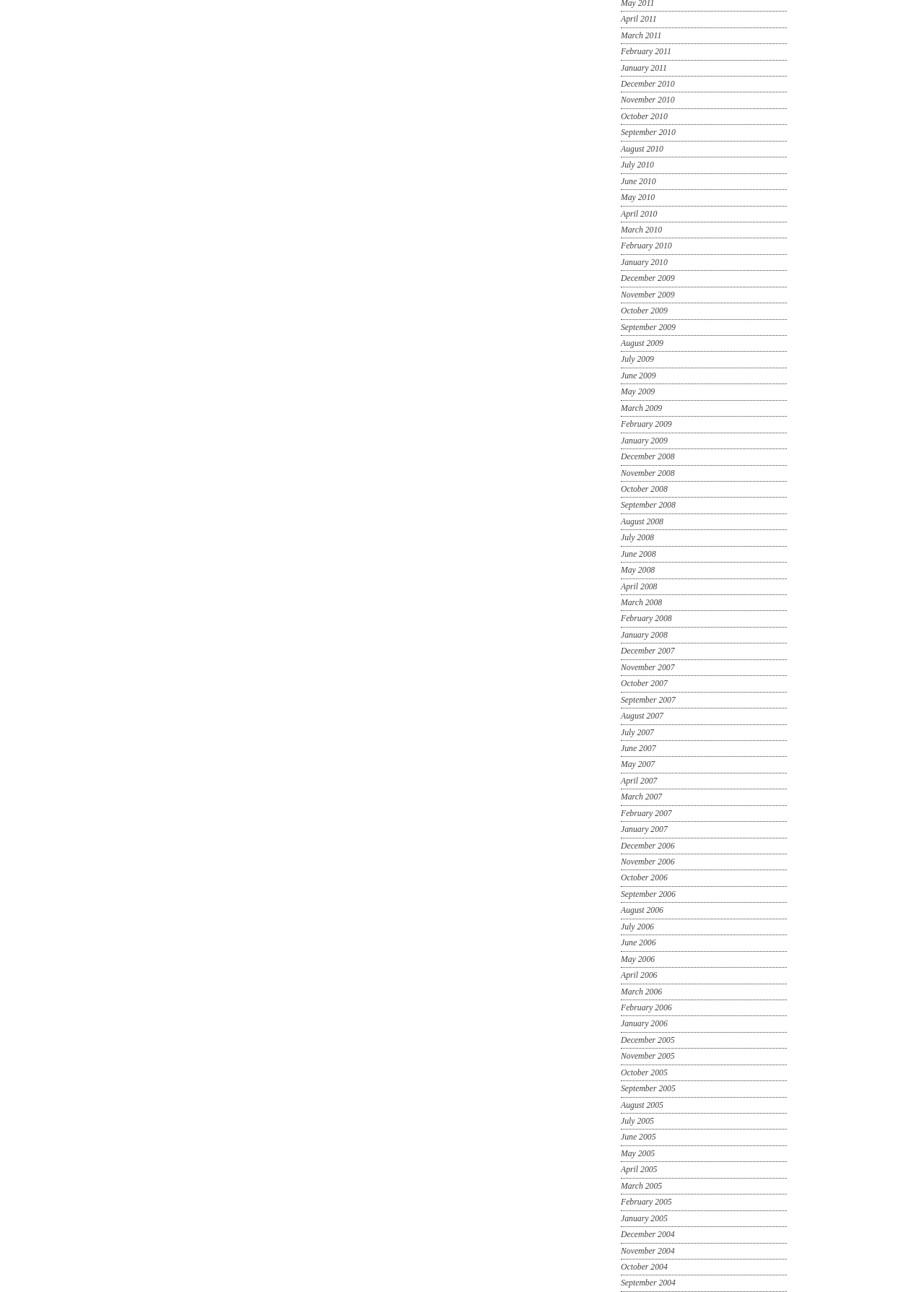Kindly determine the bounding box coordinates of the area that needs to be clicked to fulfill this instruction: "View April 2011 archives".

[0.672, 0.011, 0.852, 0.019]